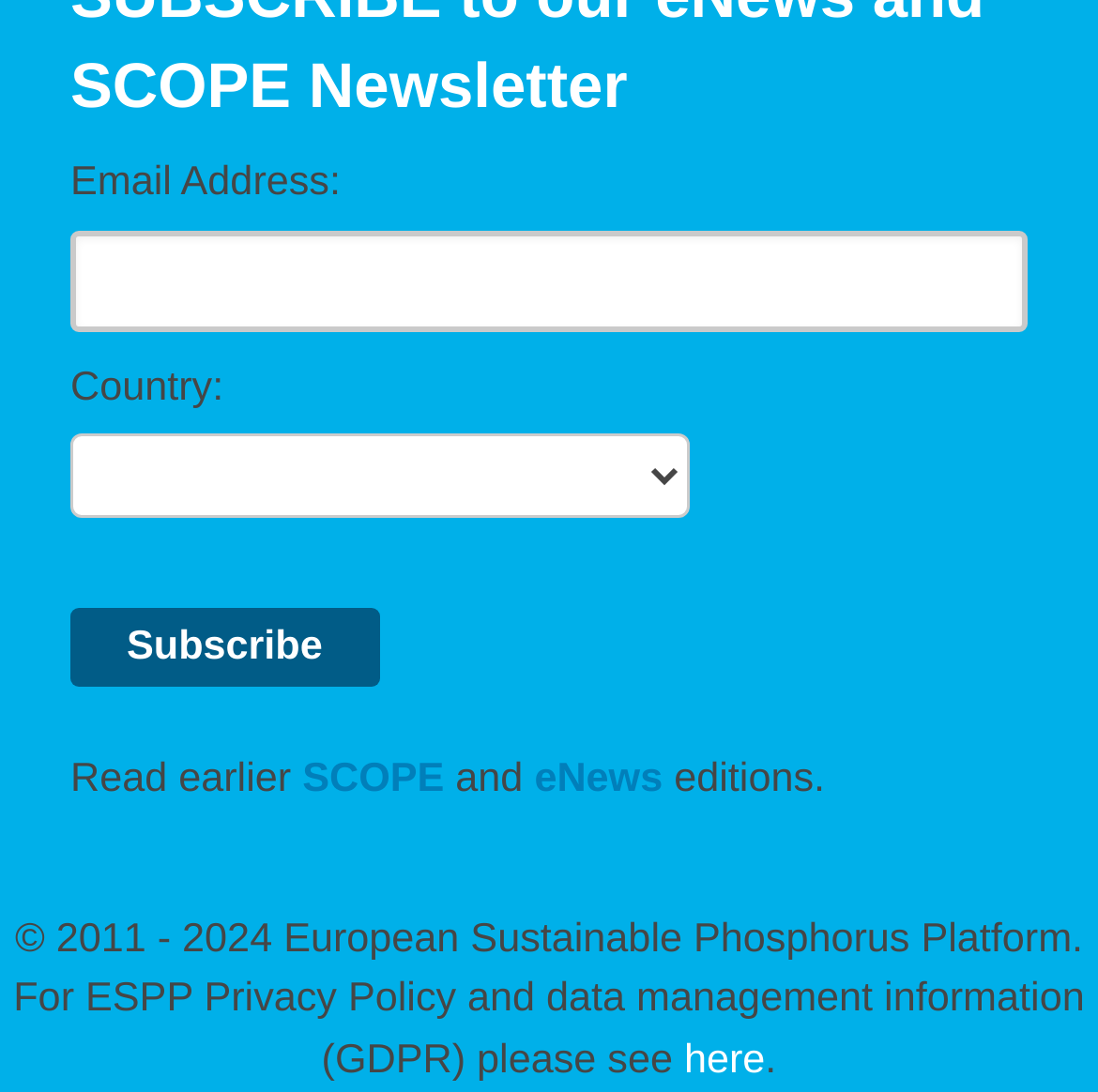What is the purpose of the button?
Using the picture, provide a one-word or short phrase answer.

Subscribe